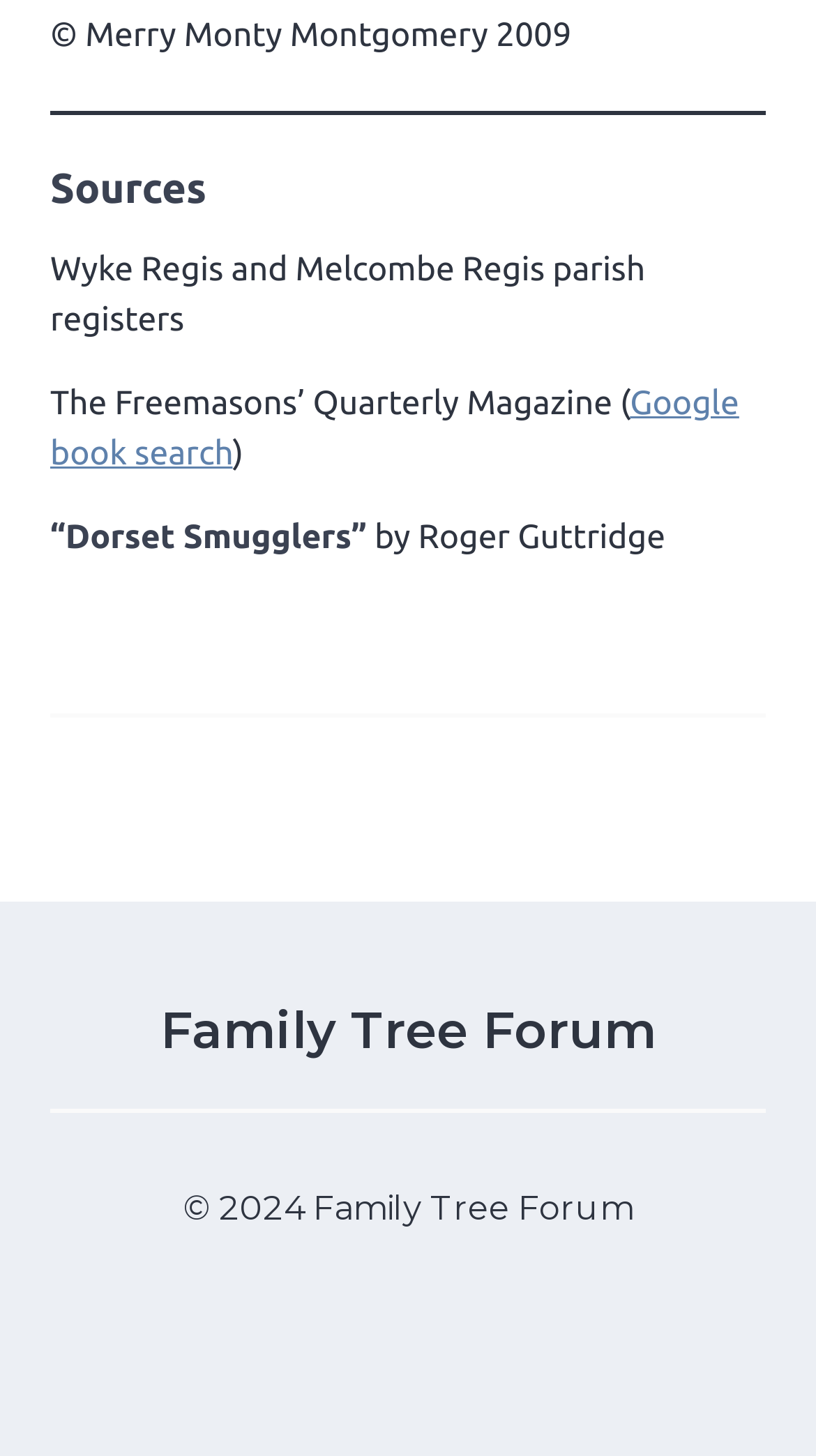Who is the author of the book 'Dorset Smugglers'?
Your answer should be a single word or phrase derived from the screenshot.

Roger Guttridge